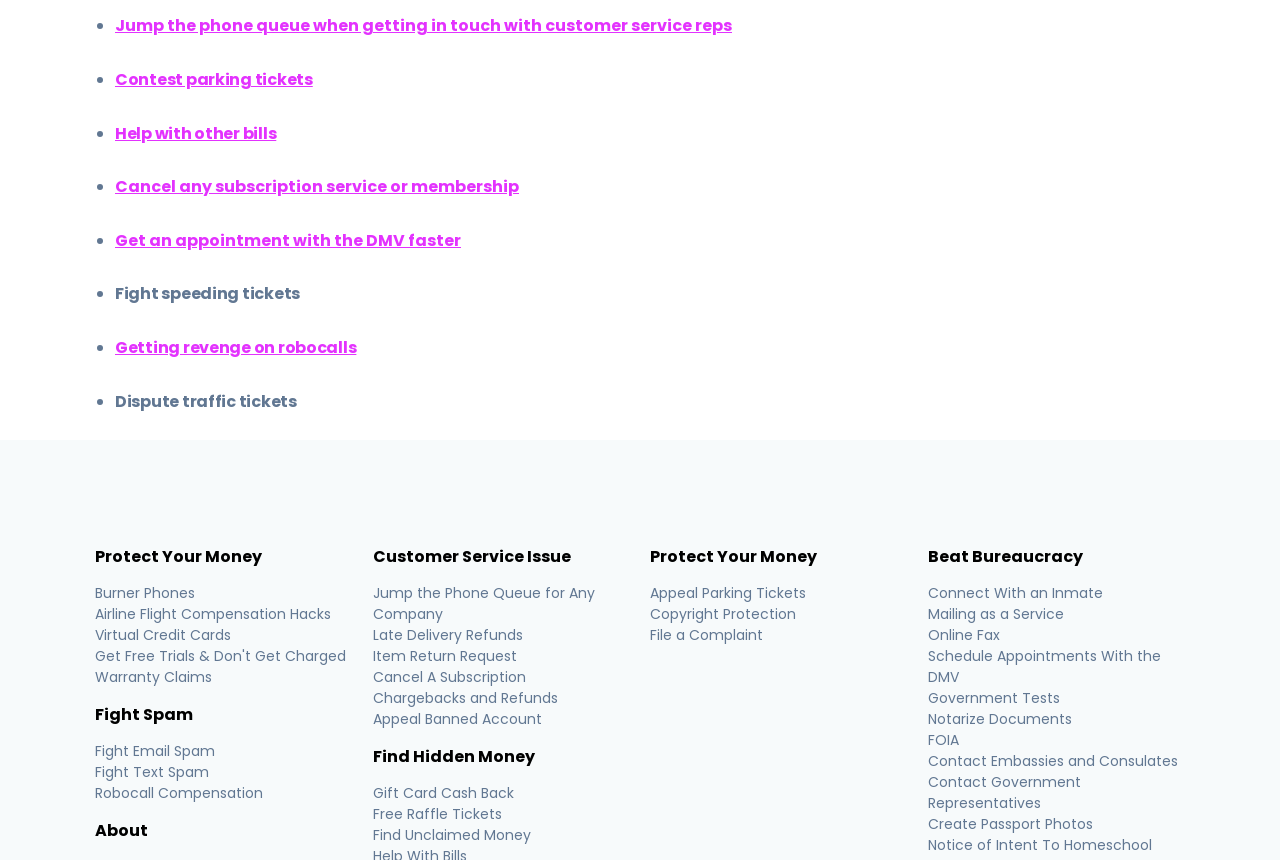Please provide the bounding box coordinates in the format (top-left x, top-left y, bottom-right x, bottom-right y). Remember, all values are floating point numbers between 0 and 1. What is the bounding box coordinate of the region described as: Government Tests

[0.725, 0.8, 0.828, 0.823]